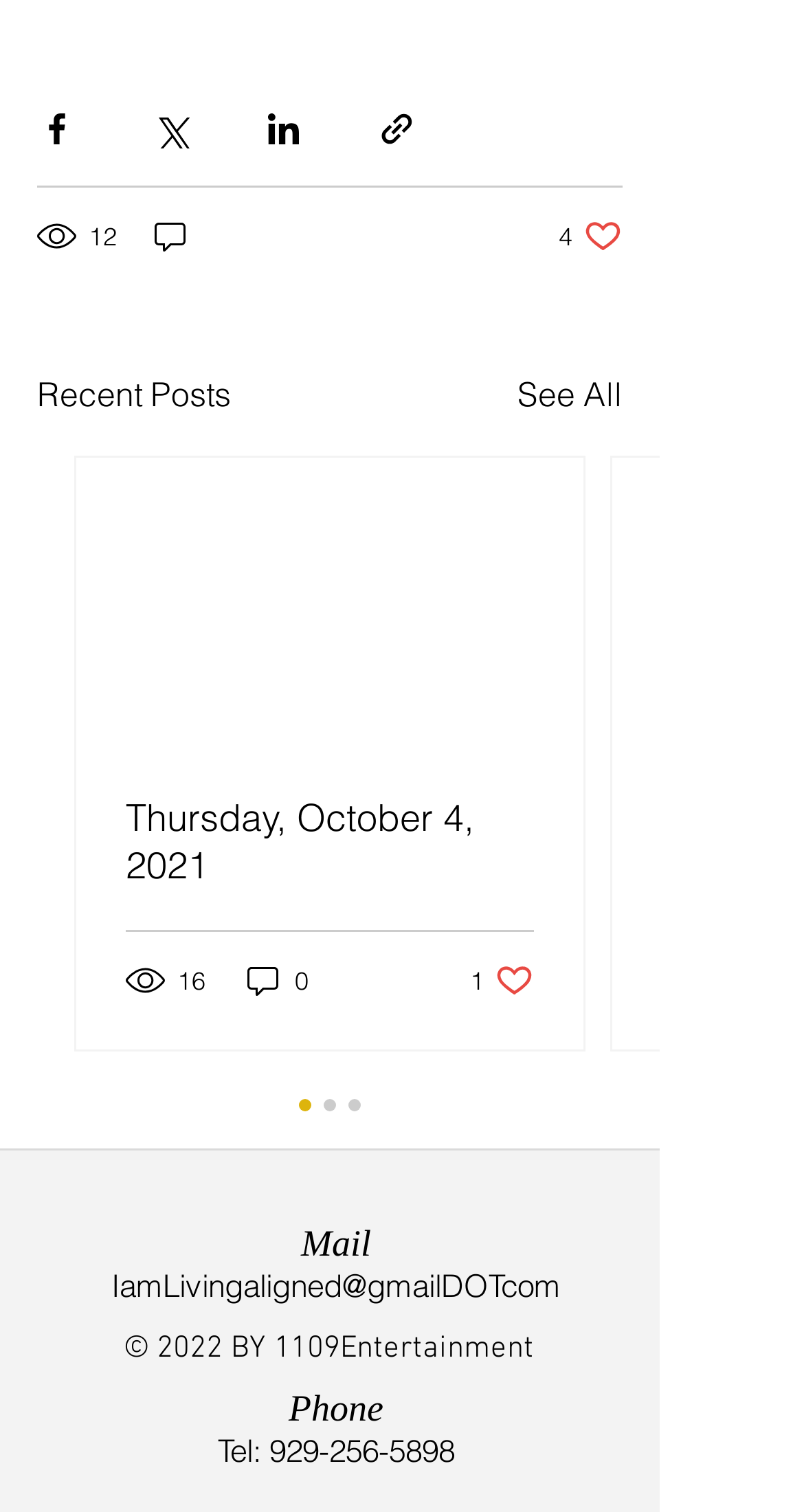Find the bounding box coordinates for the area that should be clicked to accomplish the instruction: "See all posts".

[0.644, 0.245, 0.774, 0.277]